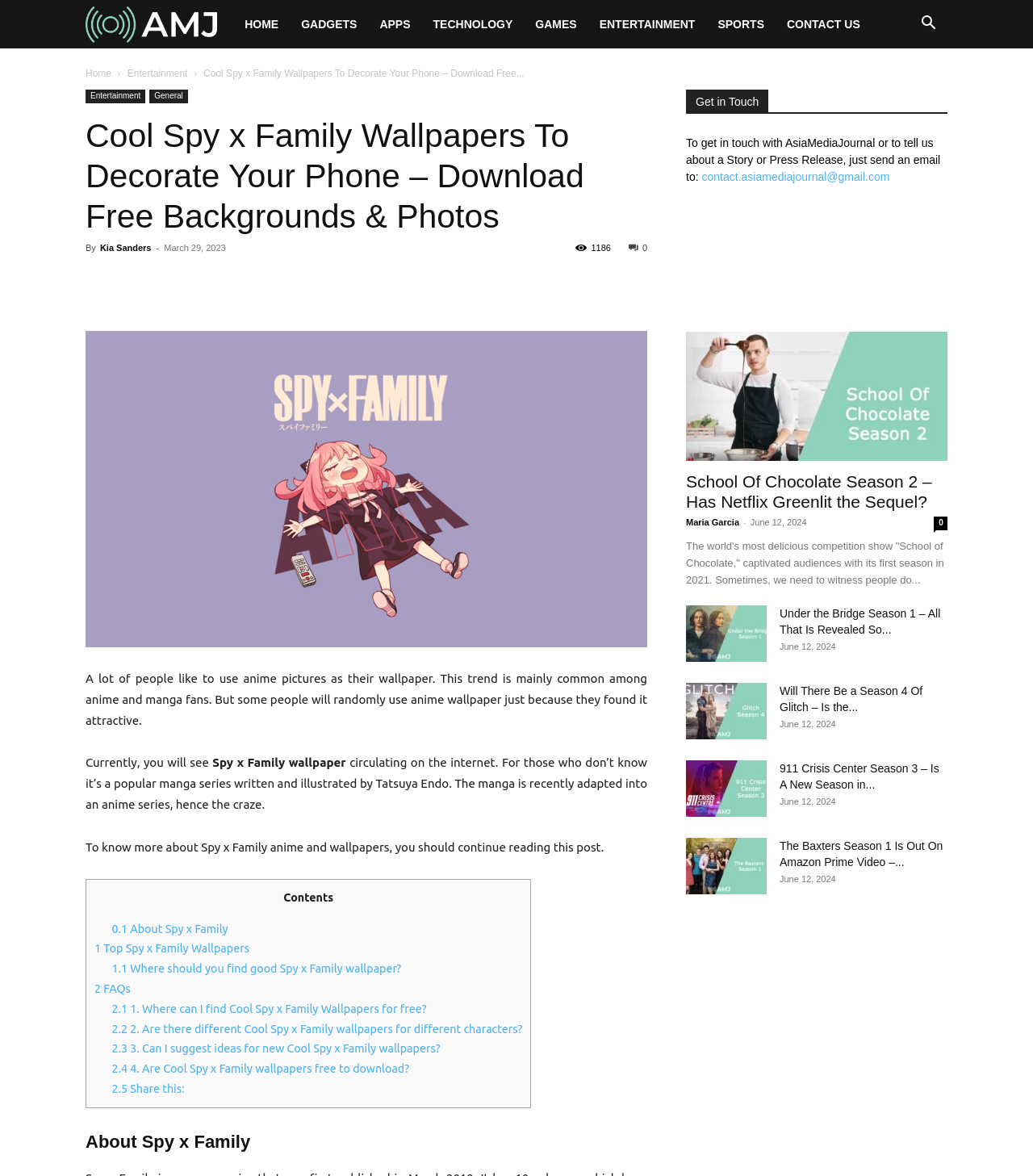Locate the bounding box coordinates of the element you need to click to accomplish the task described by this instruction: "Click on the 'HOME' link".

[0.226, 0.0, 0.281, 0.041]